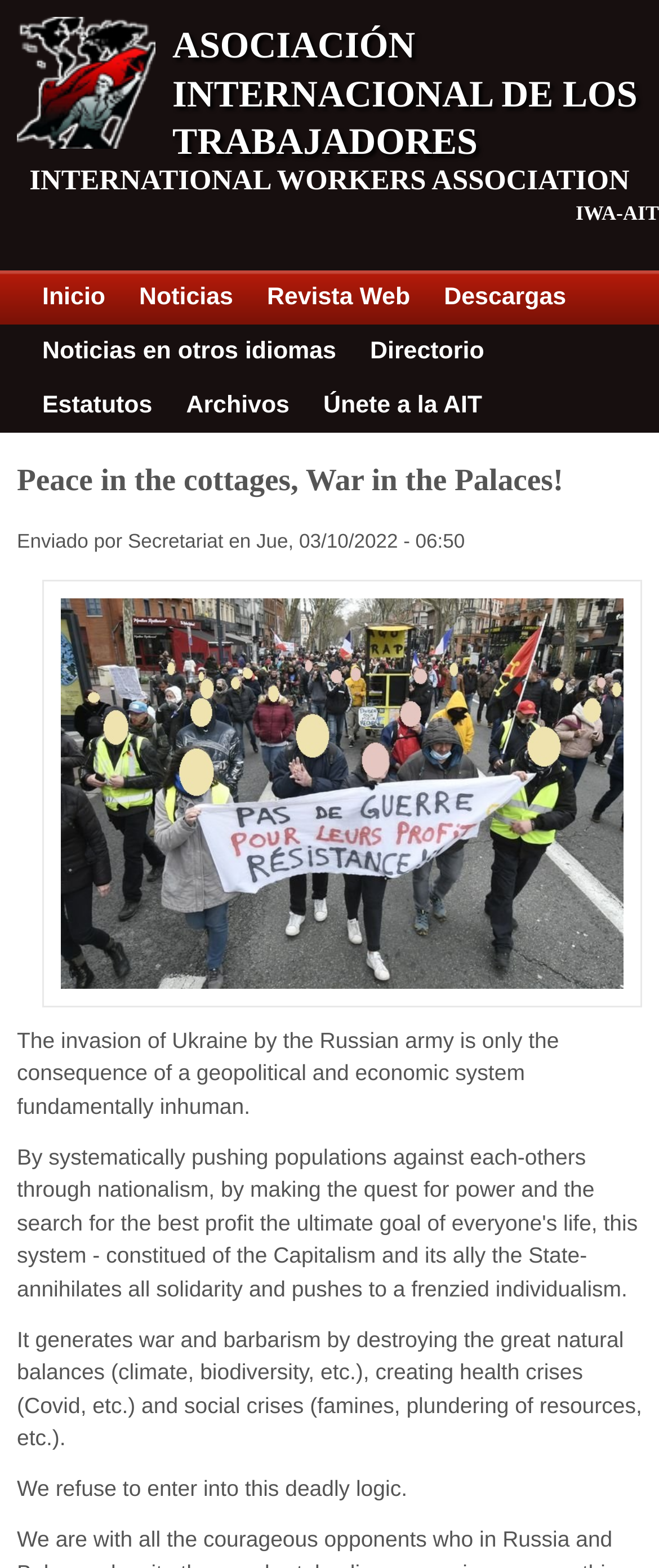Determine the bounding box coordinates of the element that should be clicked to execute the following command: "Read the 'Peace in the cottages, War in the Palaces!' article".

[0.026, 0.292, 0.974, 0.322]